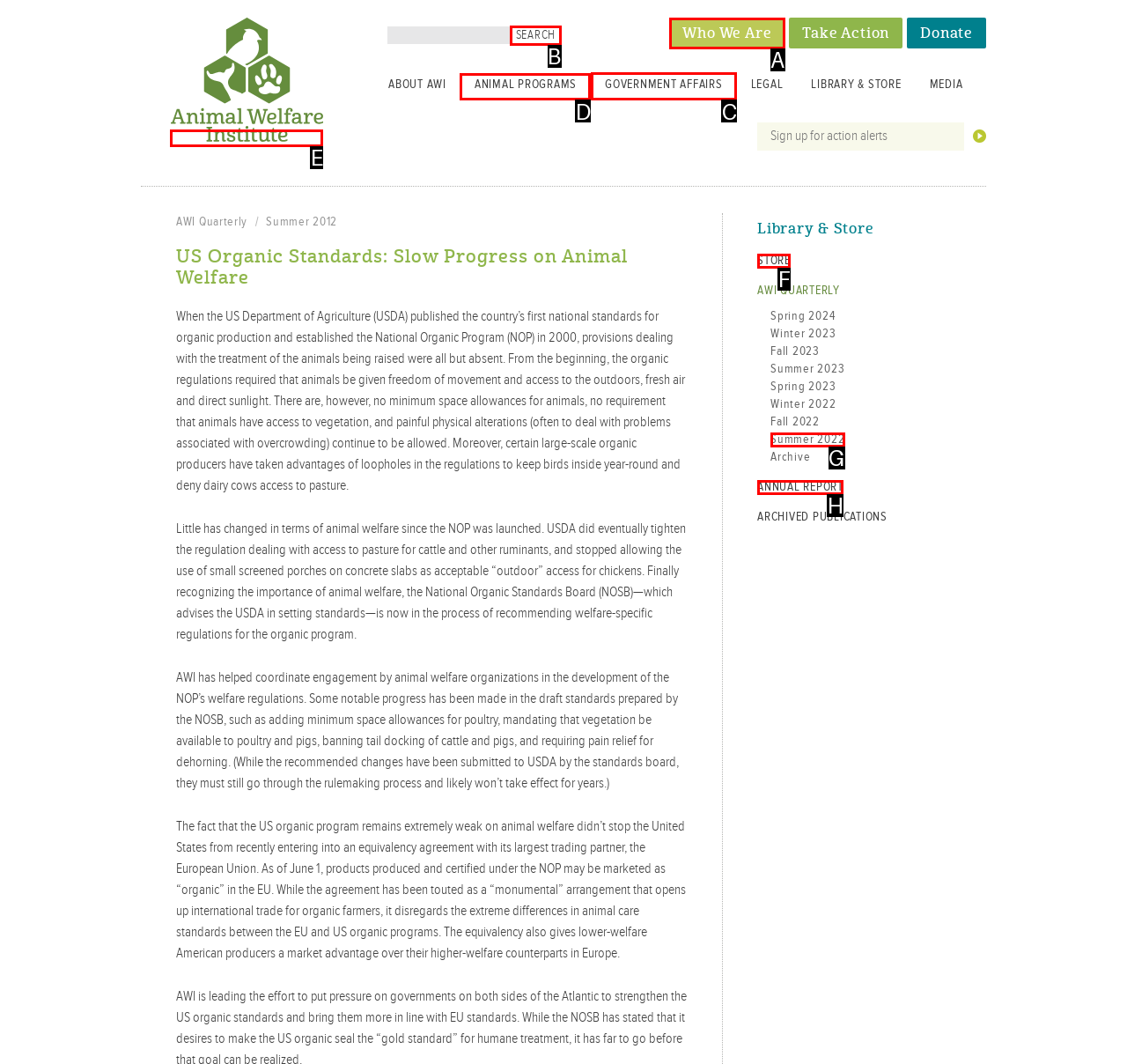Which HTML element should be clicked to perform the following task: Read about animal programs
Reply with the letter of the appropriate option.

D